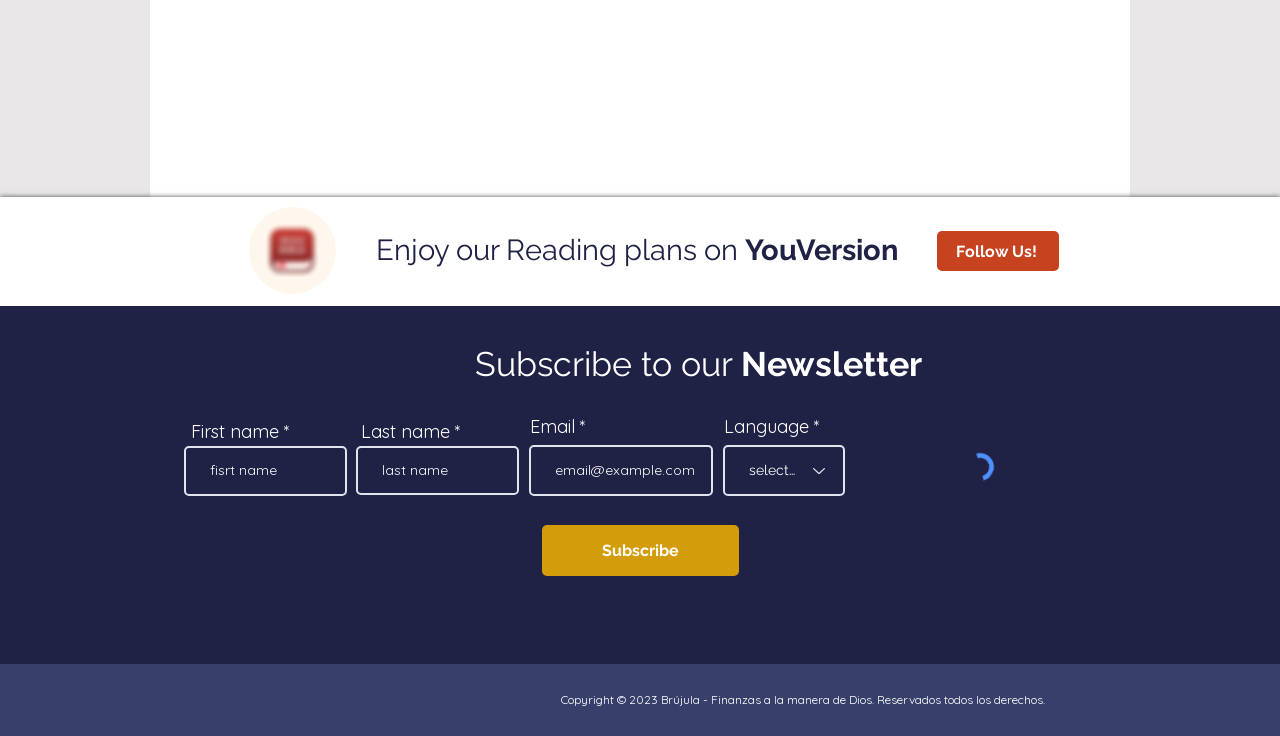Carefully examine the image and provide an in-depth answer to the question: What is the heading above the newsletter form?

The heading is located above the newsletter form and reads 'Subscribe to our Newsletter', indicating that the form is used to subscribe to a newsletter.